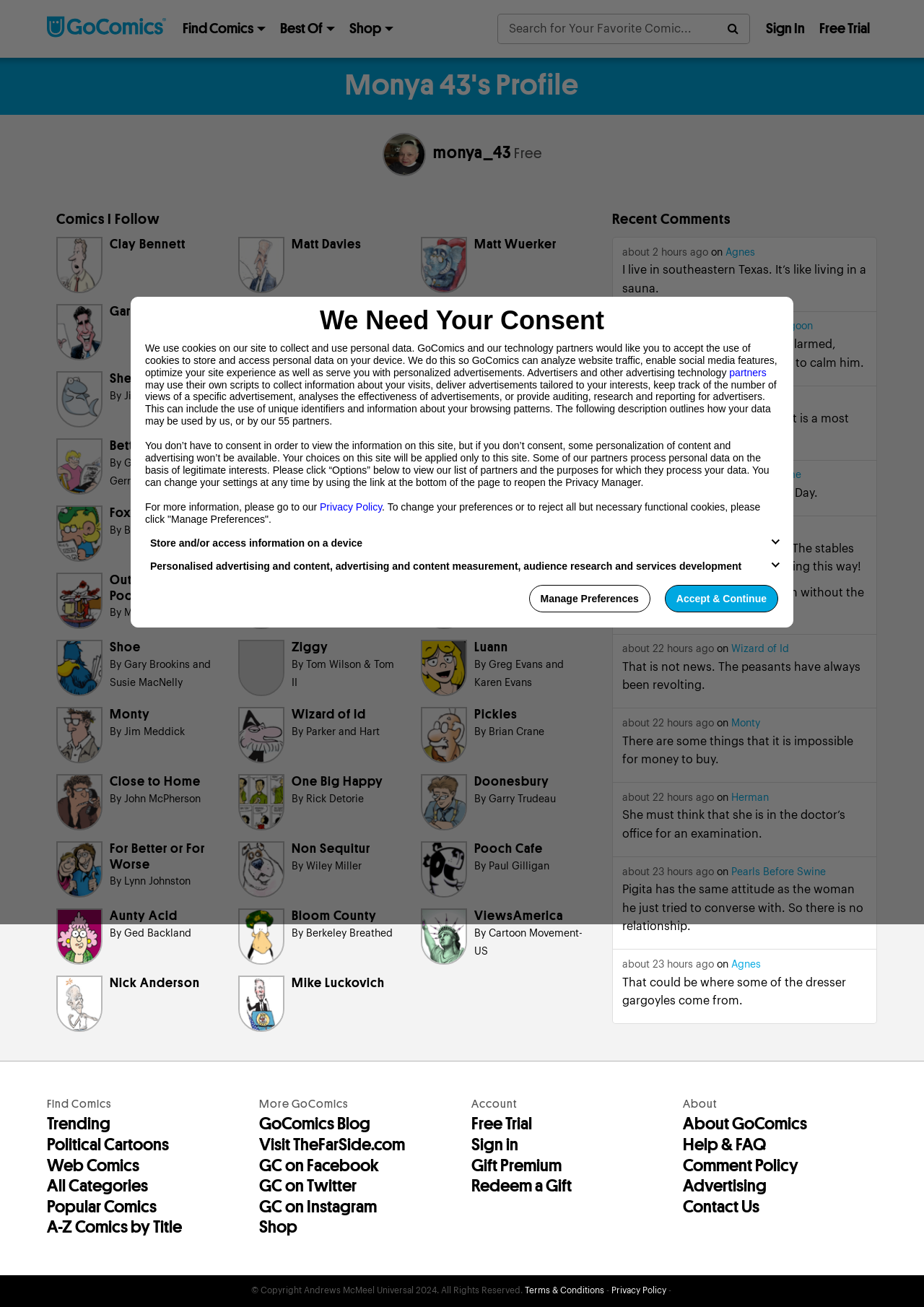Determine the main heading text of the webpage.

Monya 43's Profile